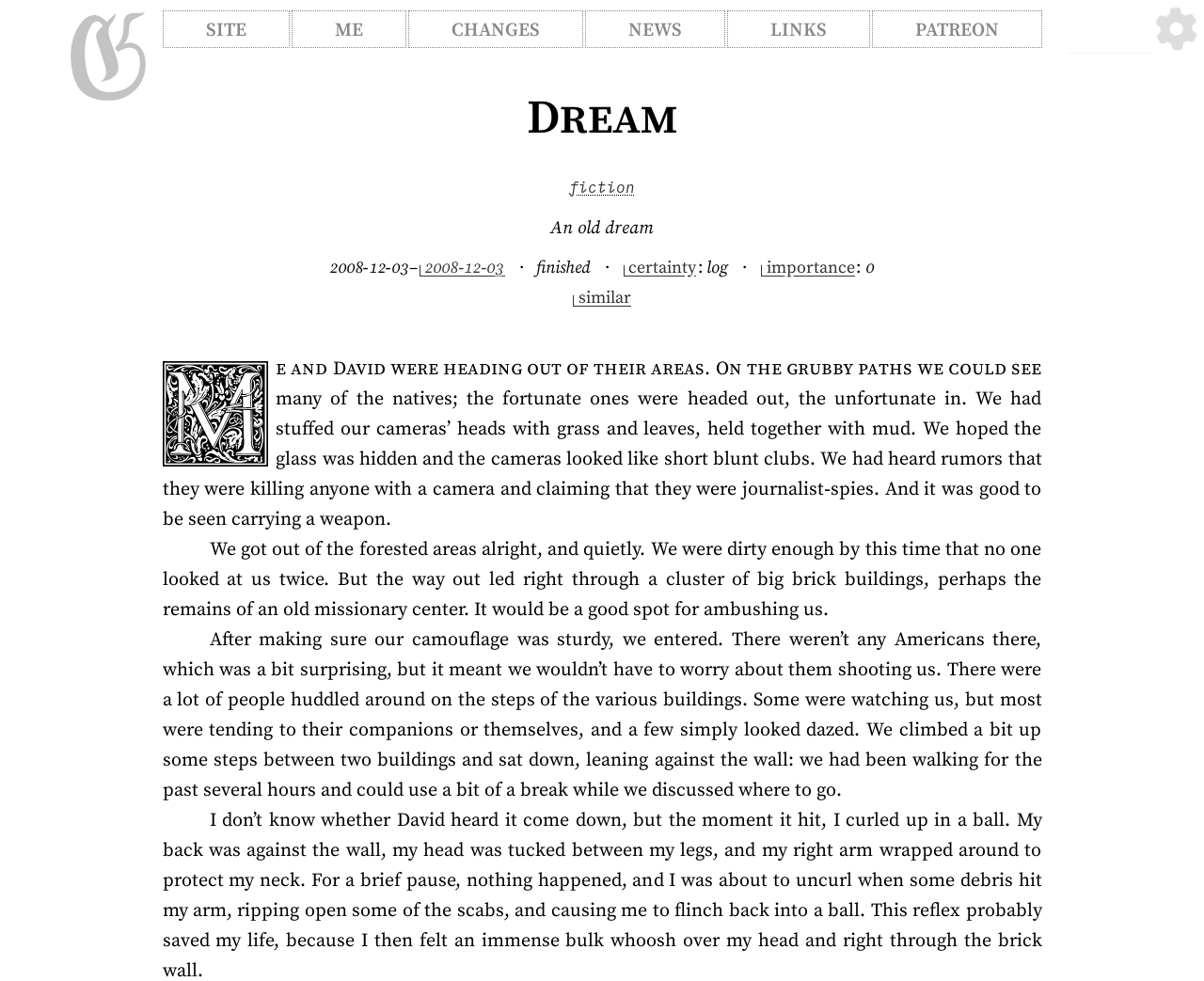What is the date of last major modification to this page?
Using the picture, provide a one-word or short phrase answer.

2008-12-03